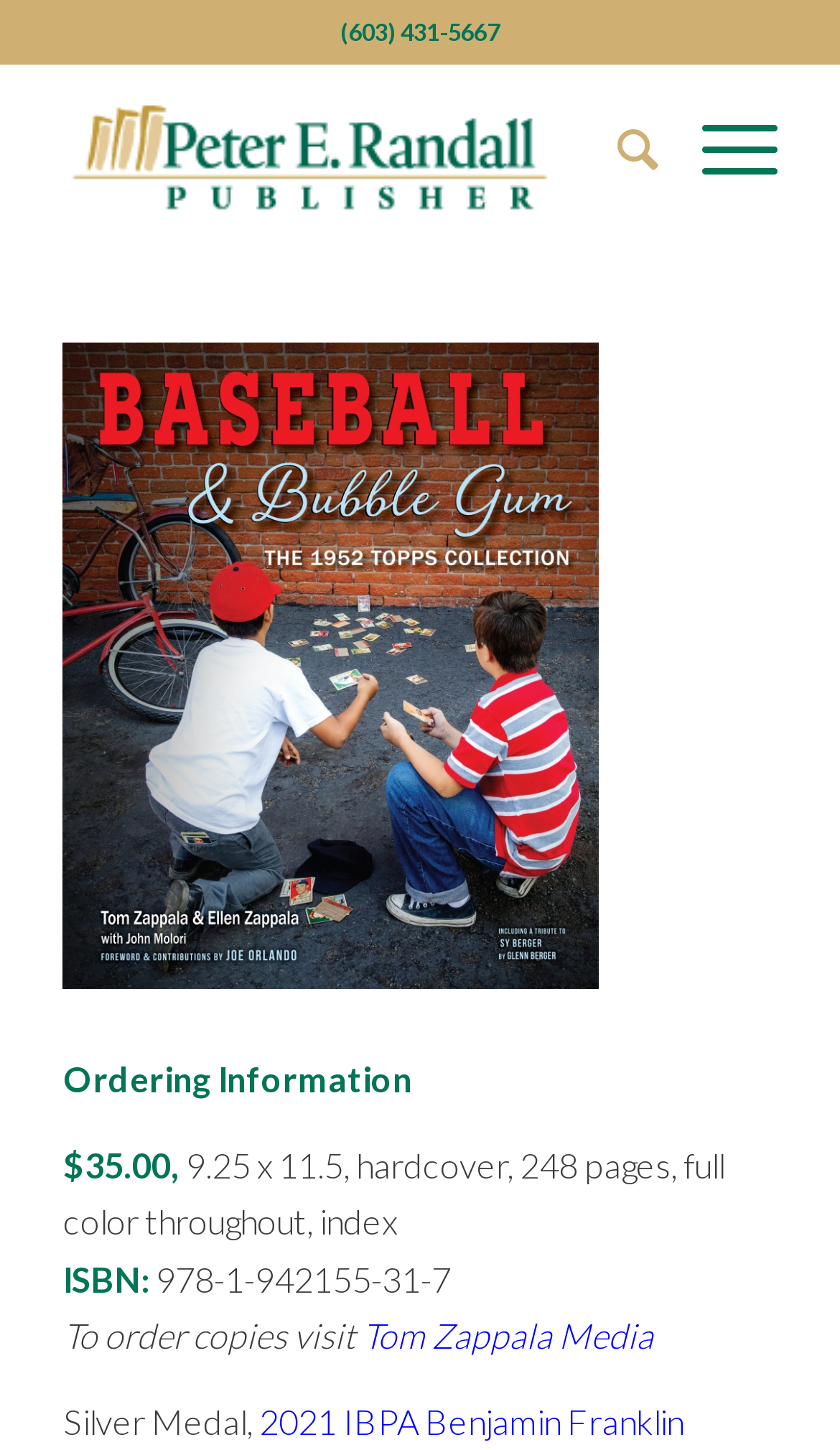Reply to the question with a brief word or phrase: How many pages does the book have?

248 pages